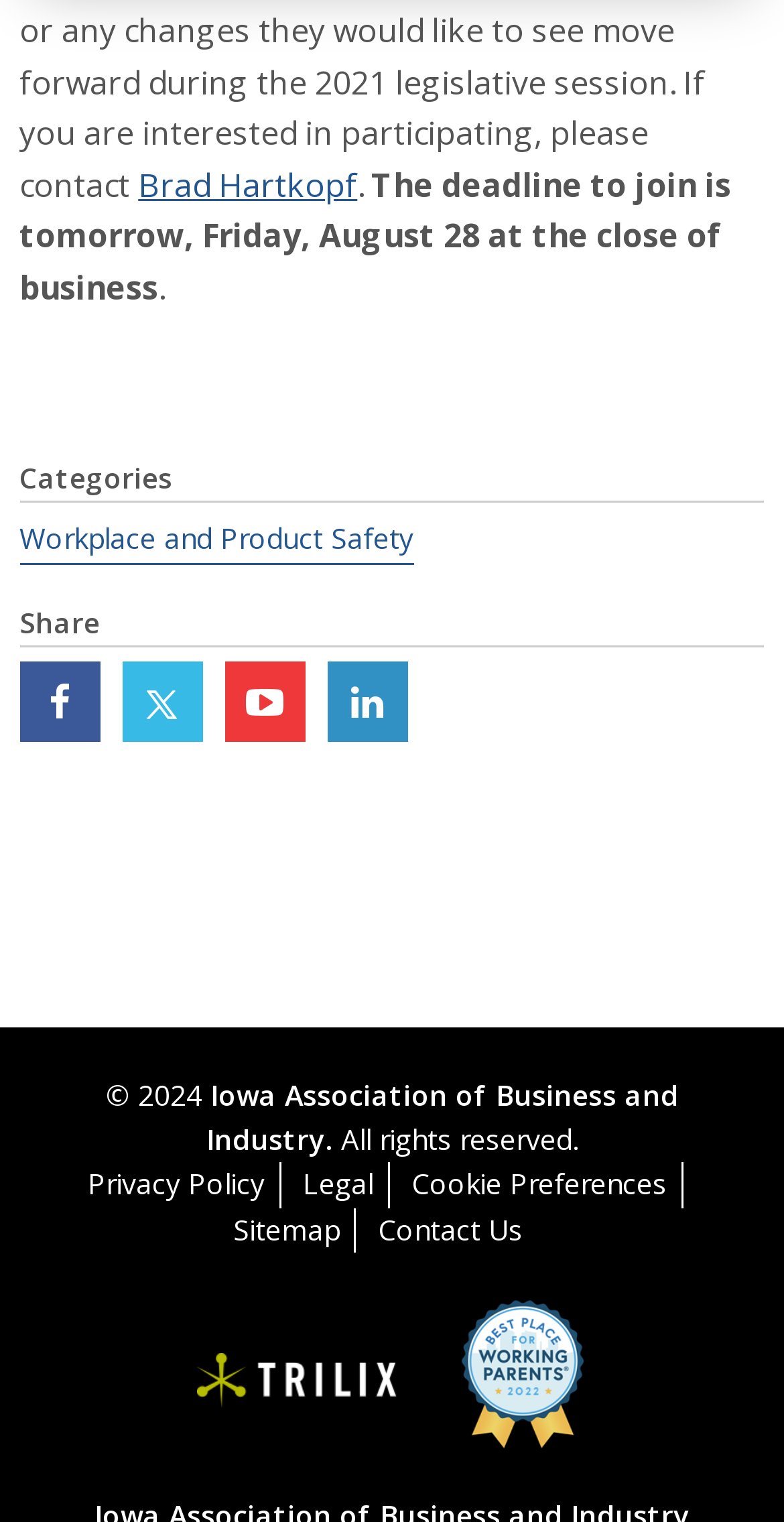Using the format (top-left x, top-left y, bottom-right x, bottom-right y), and given the element description, identify the bounding box coordinates within the screenshot: title="Best Place for Working Parents"

[0.509, 0.853, 0.748, 0.952]